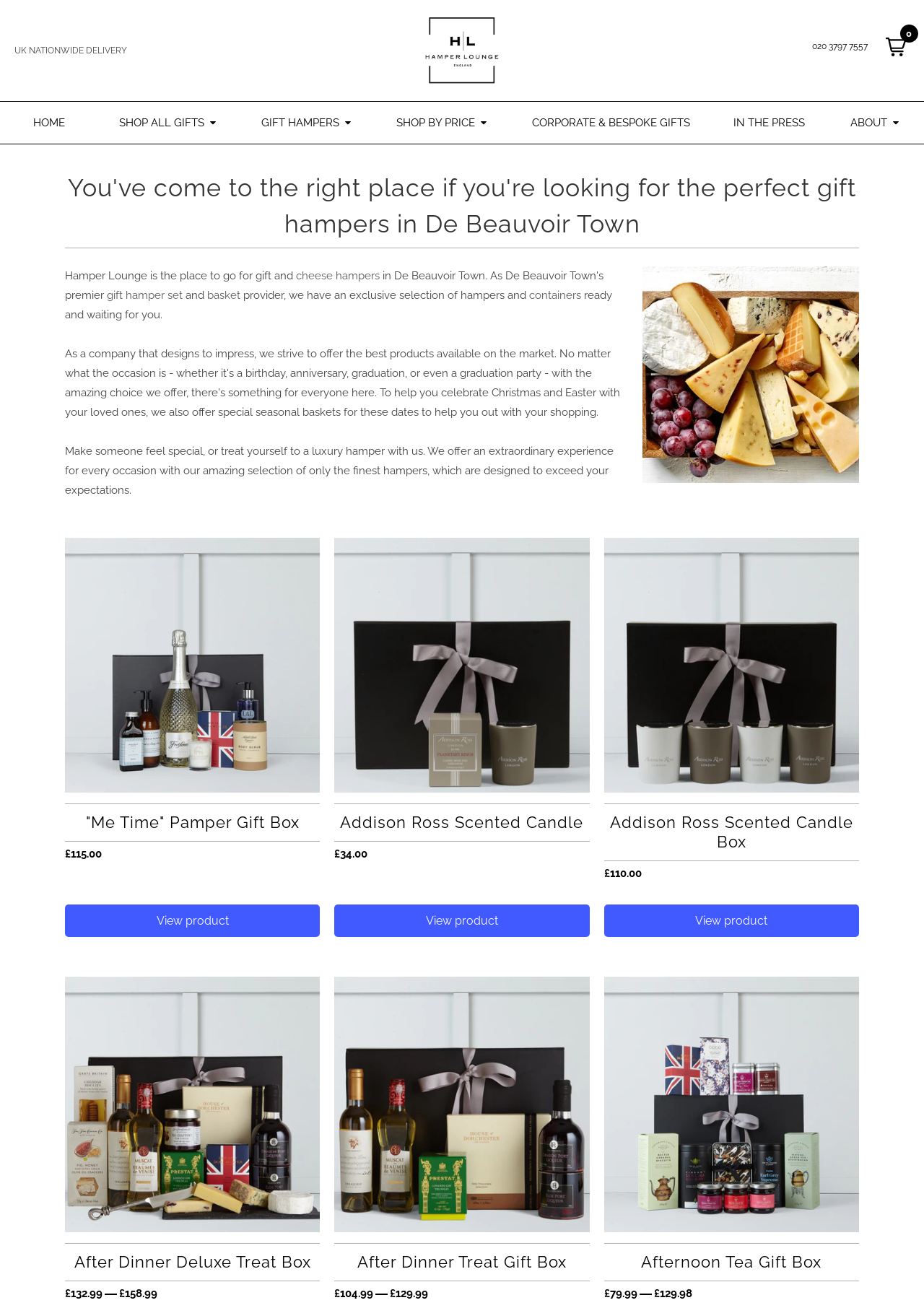Pinpoint the bounding box coordinates of the clickable element needed to complete the instruction: "Browse the 'GIFT HAMPERS' category". The coordinates should be provided as four float numbers between 0 and 1: [left, top, right, bottom].

[0.259, 0.082, 0.405, 0.105]